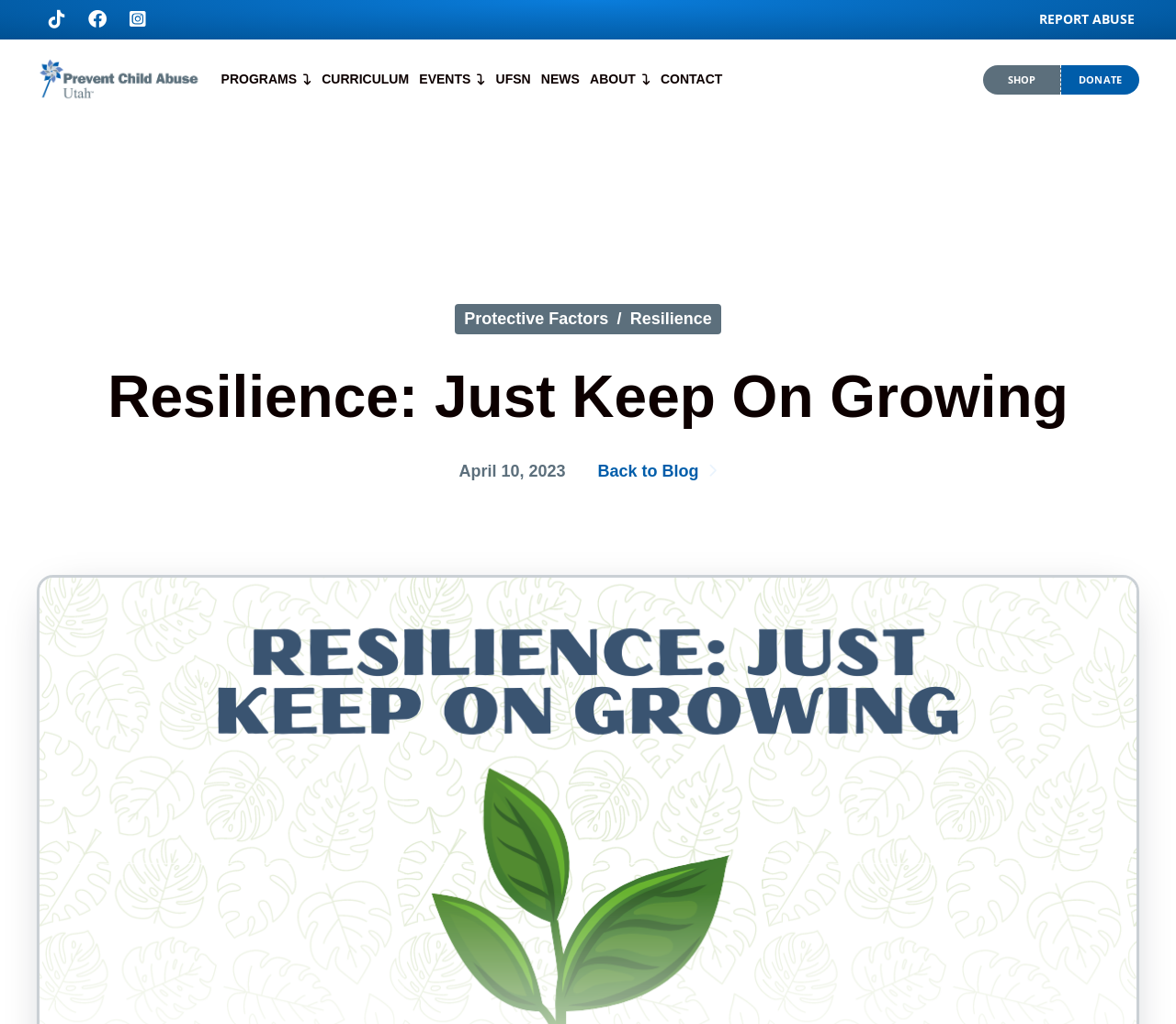Pinpoint the bounding box coordinates of the area that should be clicked to complete the following instruction: "Book Now". The coordinates must be given as four float numbers between 0 and 1, i.e., [left, top, right, bottom].

None